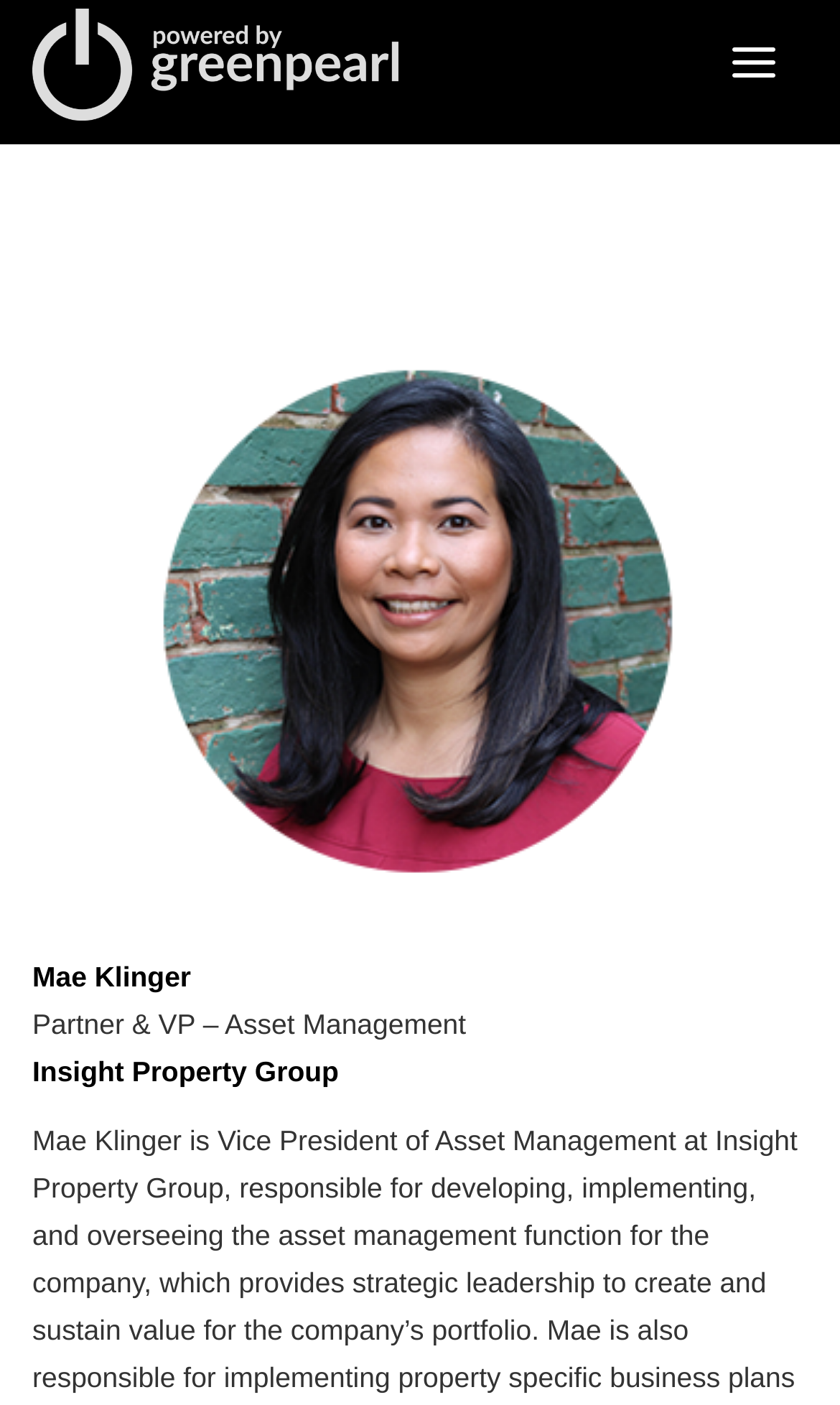Answer the question in a single word or phrase:
Is there an image of Mae Klinger on the webpage?

Yes